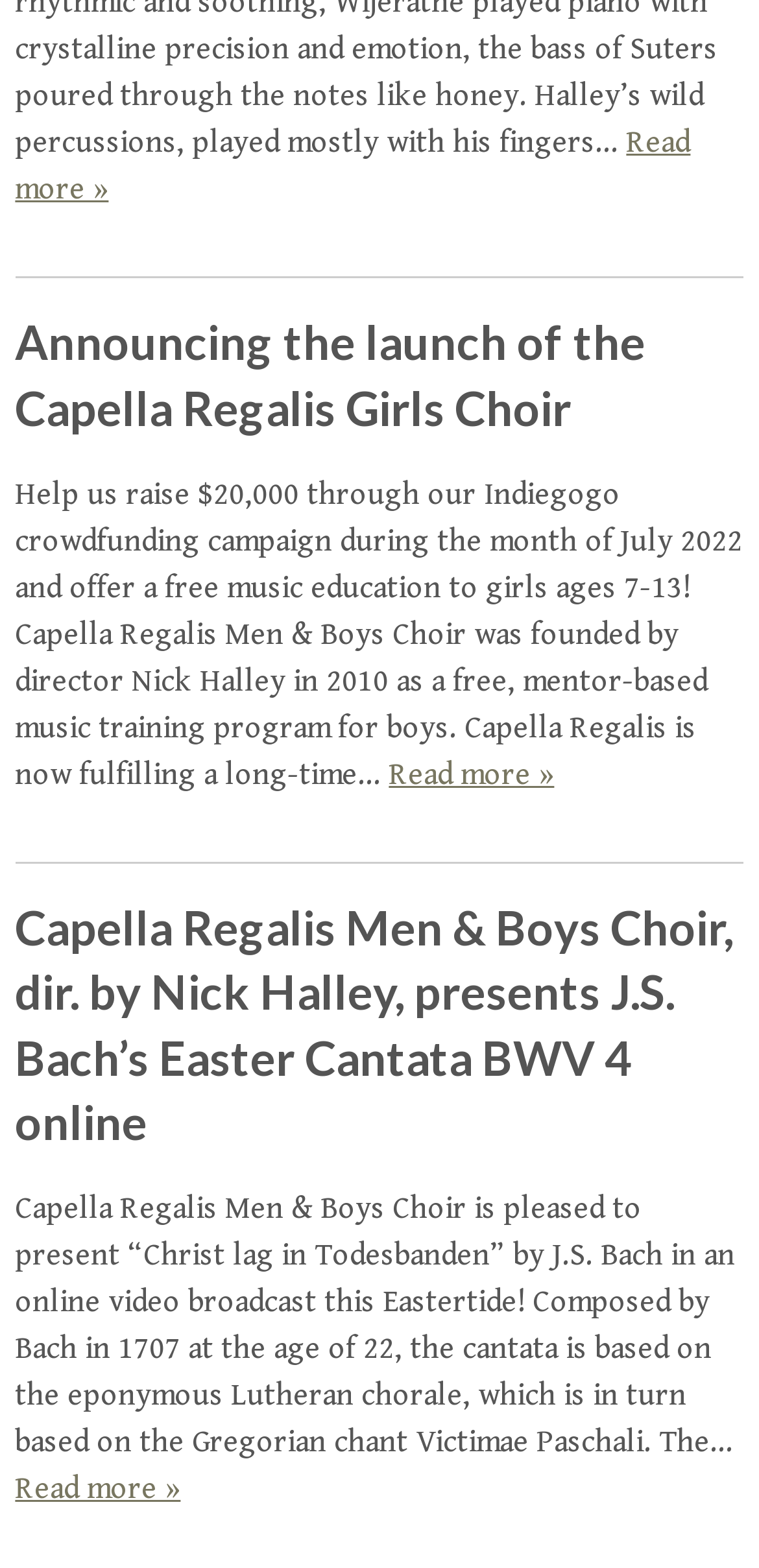Locate the bounding box of the UI element based on this description: "Read more »". Provide four float numbers between 0 and 1 as [left, top, right, bottom].

[0.02, 0.938, 0.238, 0.961]